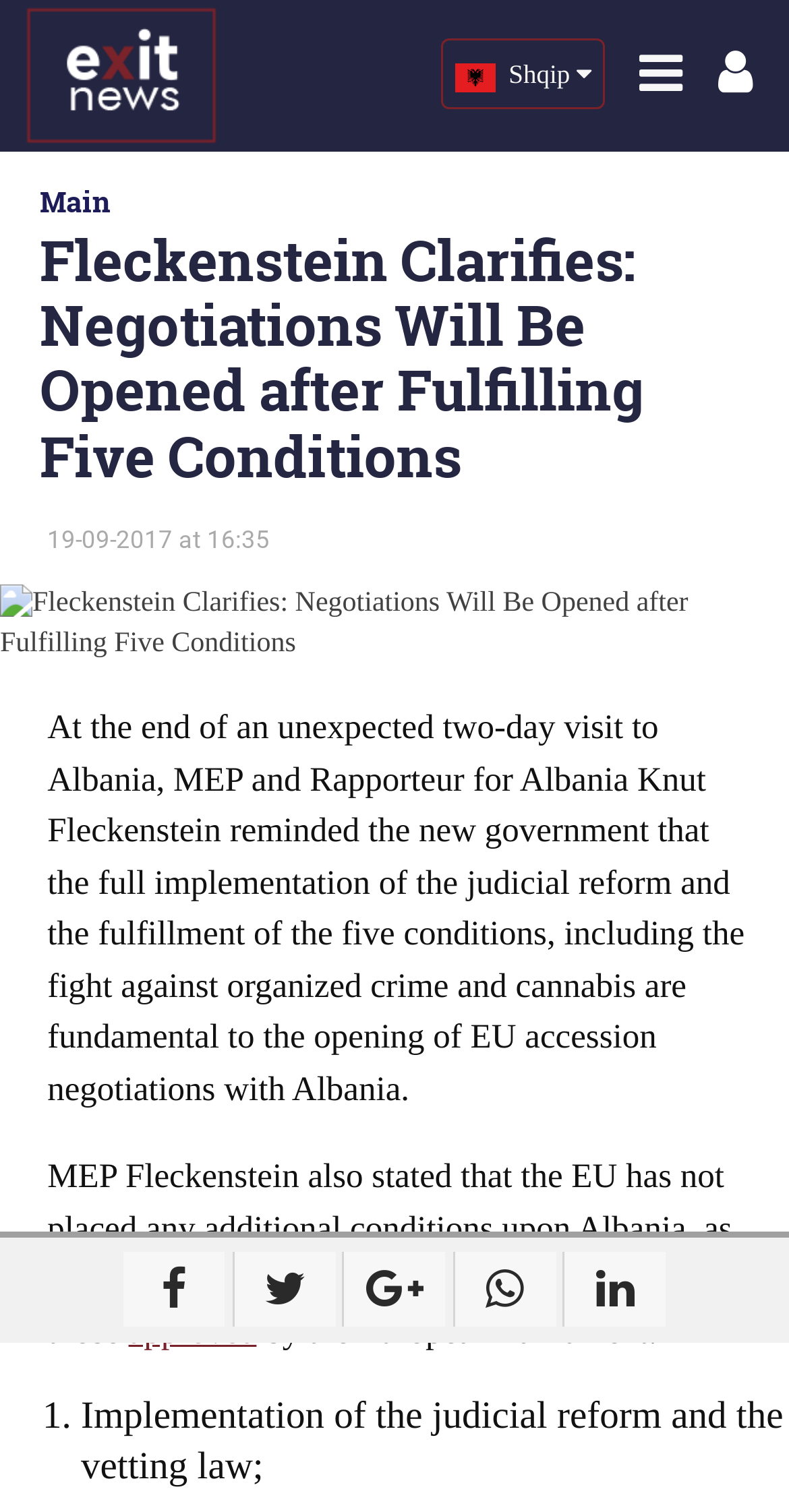Identify the first-level heading on the webpage and generate its text content.

Fleckenstein Clarifies: Negotiations Will Be Opened after Fulfilling Five Conditions